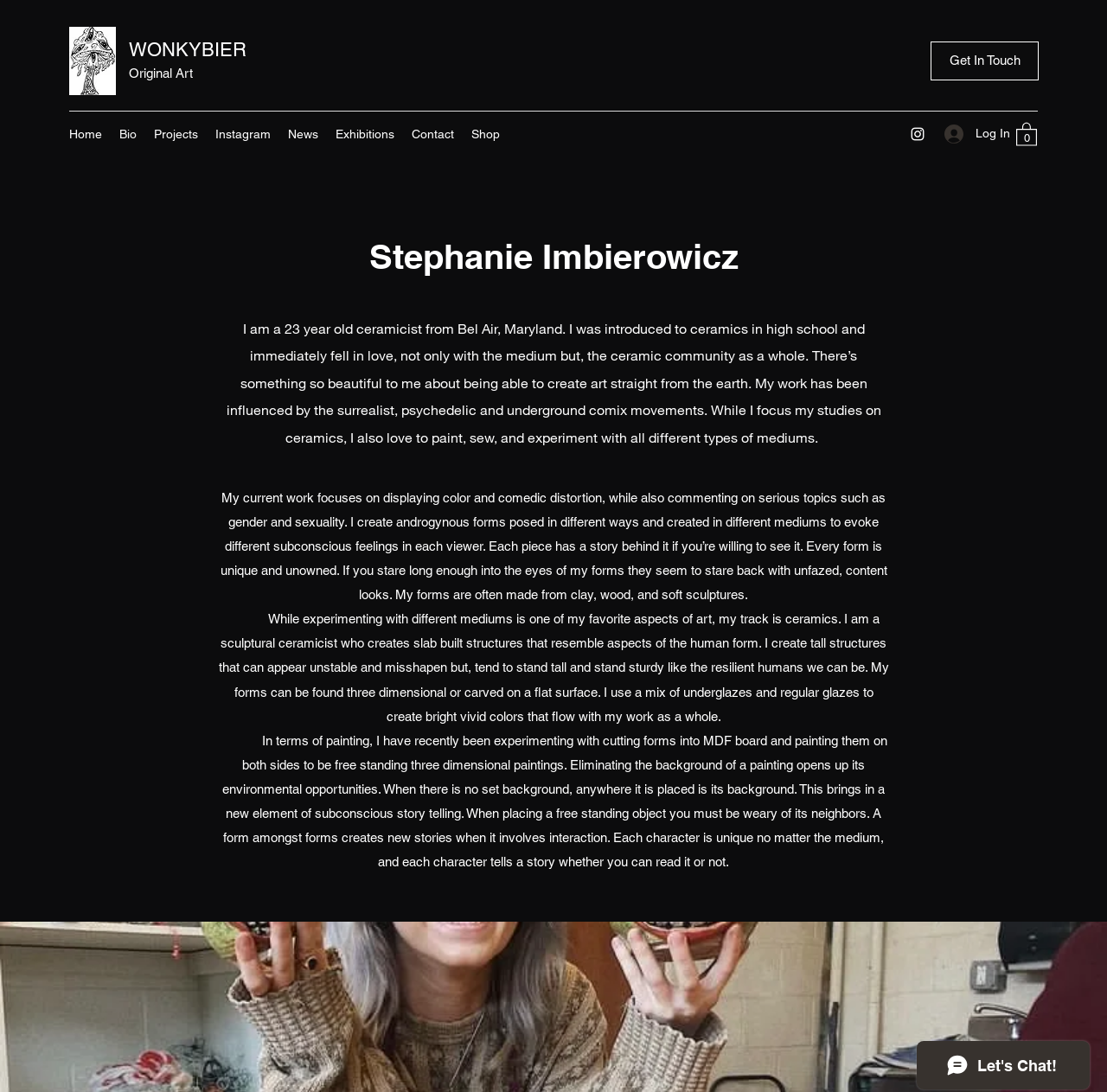Can you find the bounding box coordinates for the element to click on to achieve the instruction: "View Instagram profile"?

[0.821, 0.115, 0.837, 0.131]